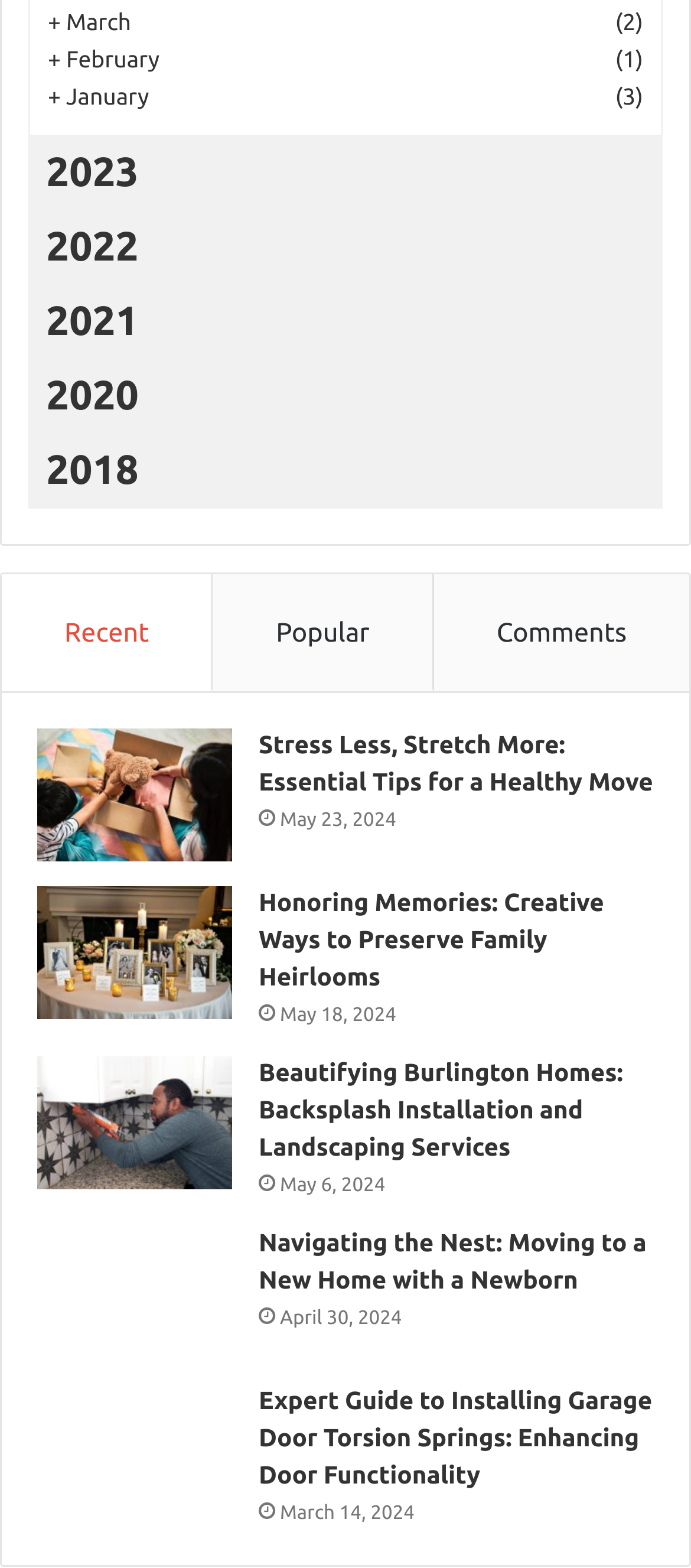Respond to the following query with just one word or a short phrase: 
What is the title of the first article listed?

Stress Less, Stretch More